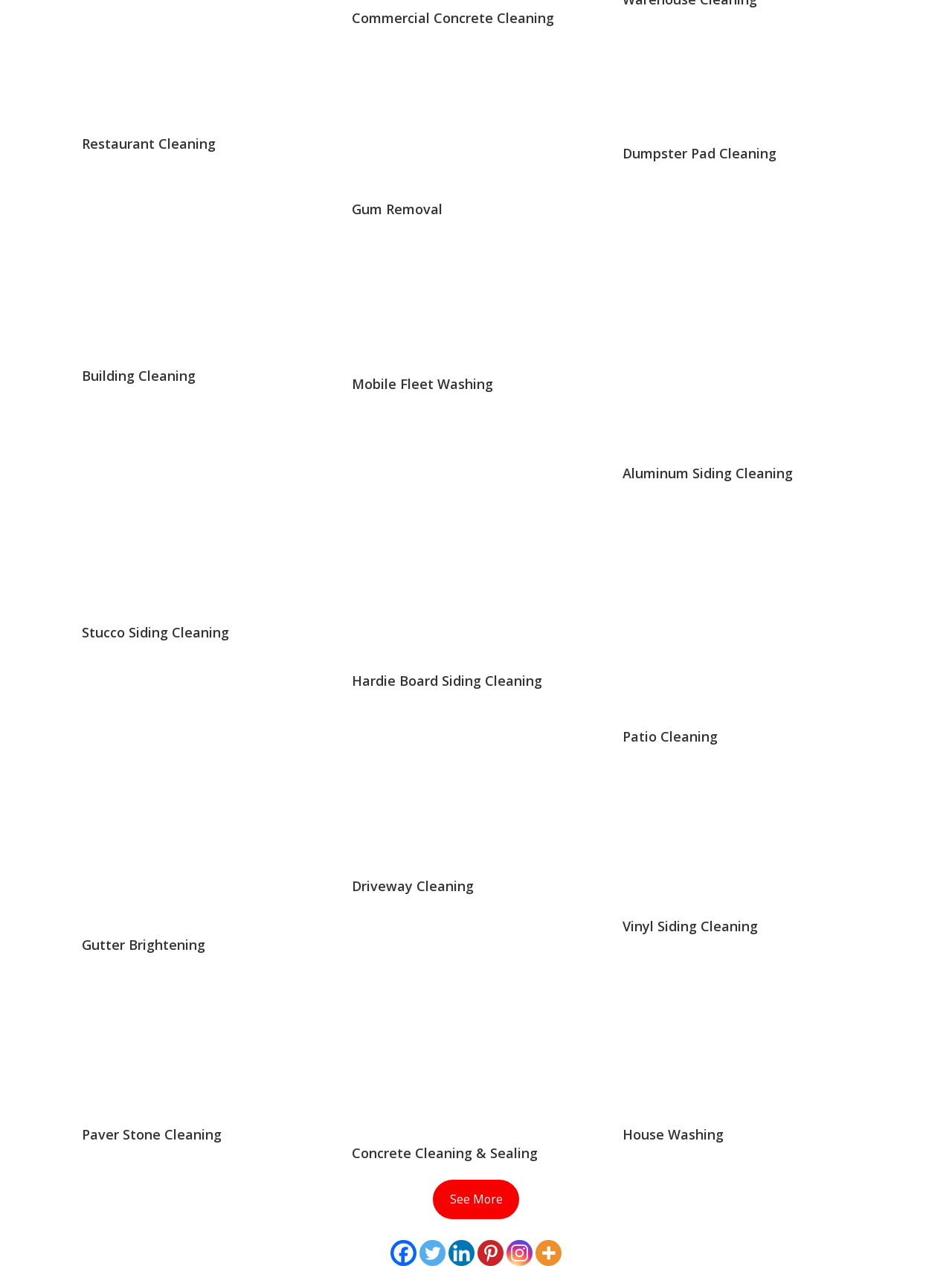Pinpoint the bounding box coordinates of the clickable element to carry out the following instruction: "Click Commercial Concrete Cleaning."

[0.37, 0.007, 0.582, 0.021]